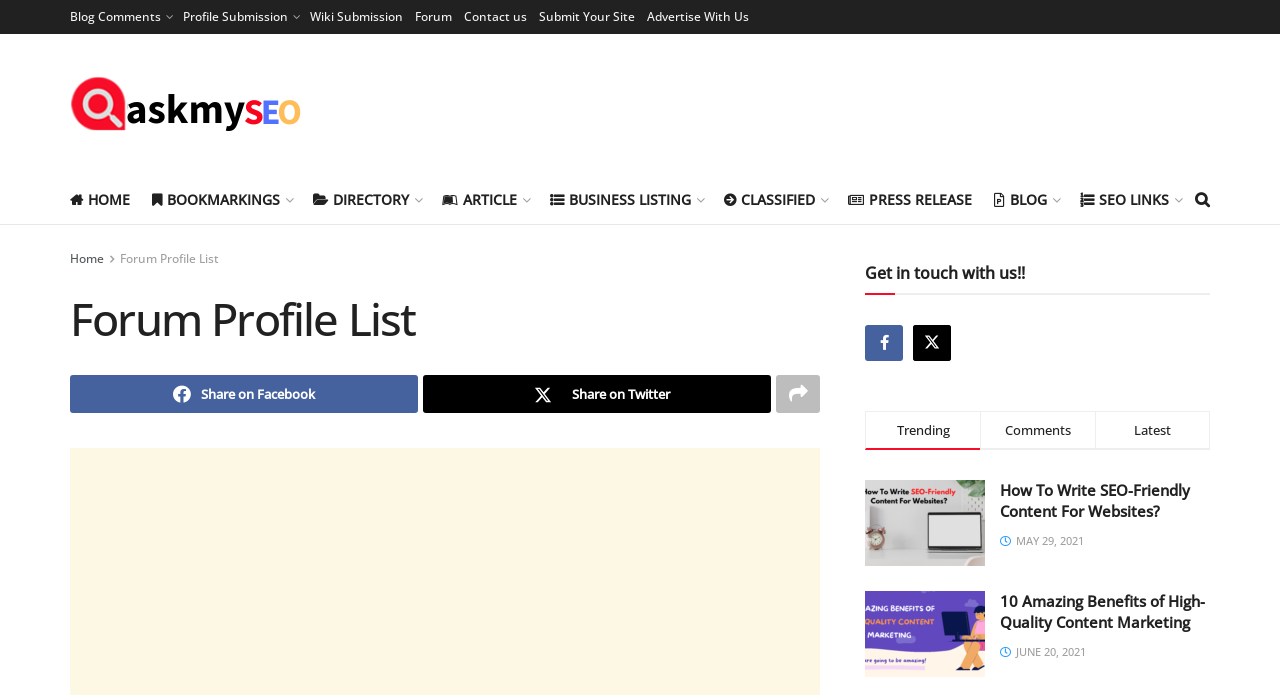Can you find and provide the main heading text of this webpage?

Forum Profile List